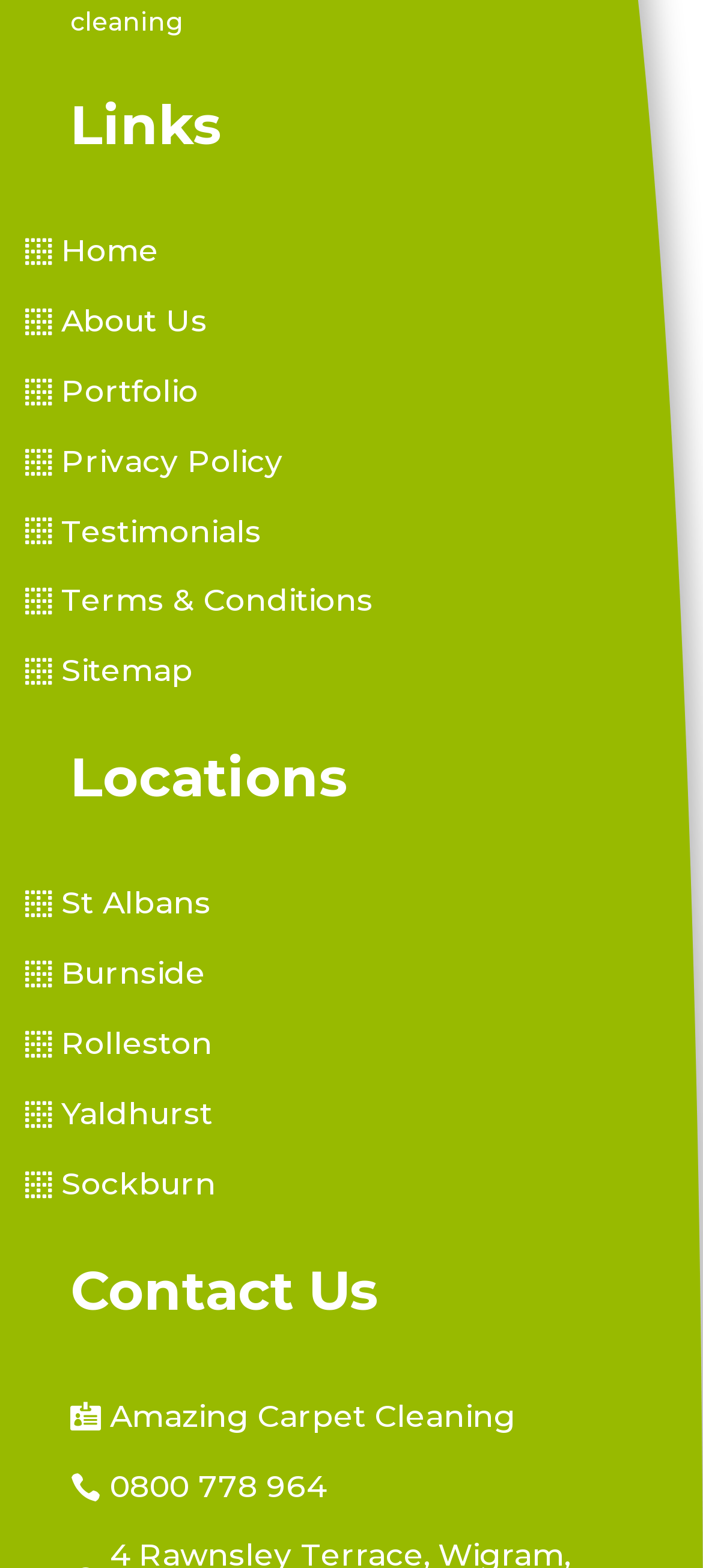Determine the bounding box coordinates for the area that should be clicked to carry out the following instruction: "contact us".

[0.1, 0.887, 0.733, 0.92]